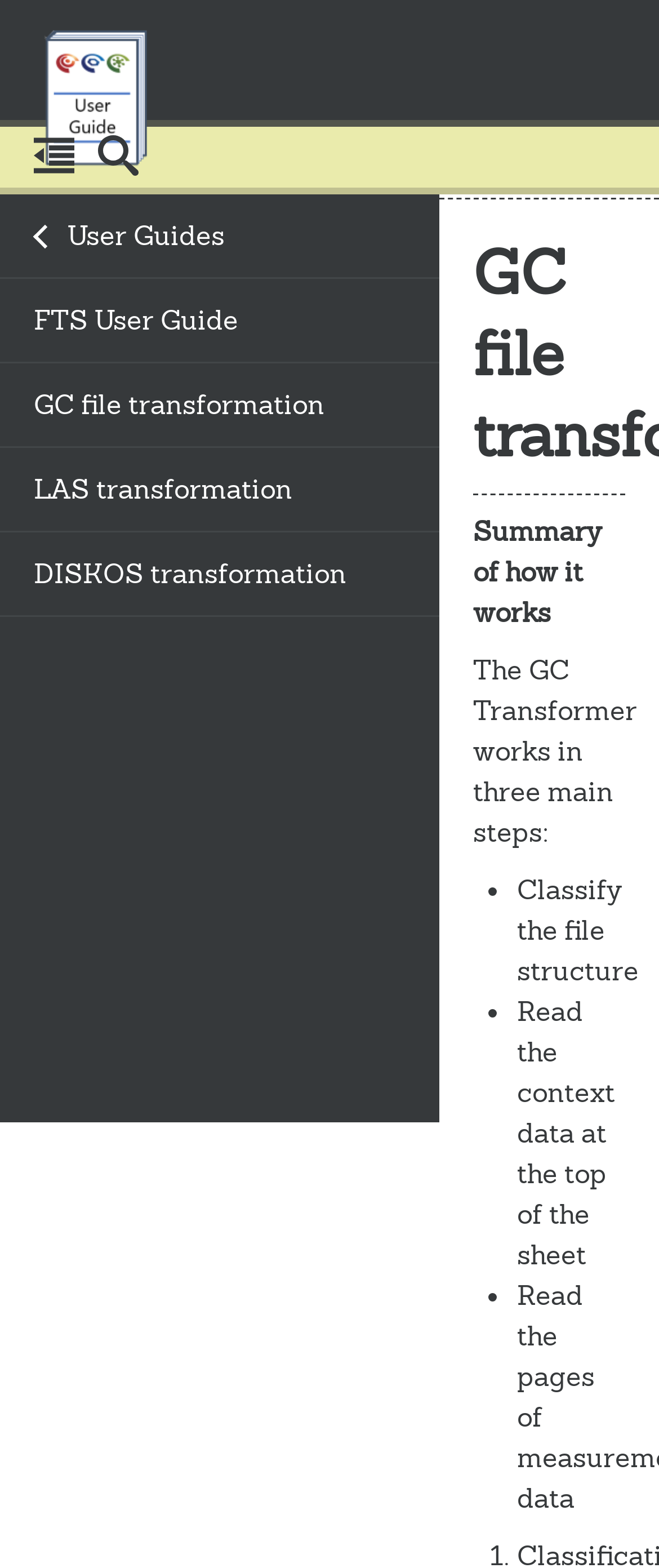What is the text of the webpage's headline?

GC file transformation